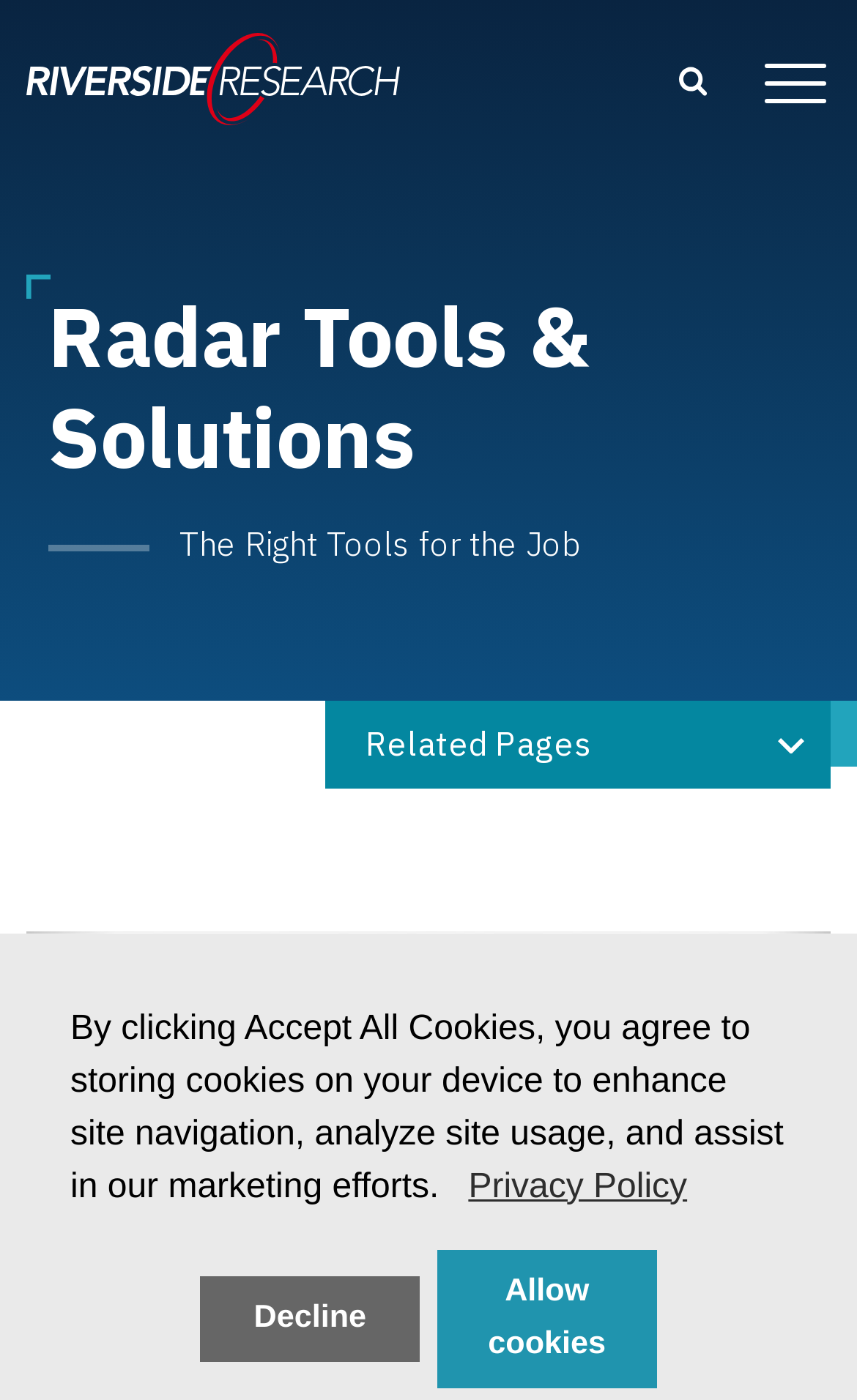Explain the contents of the webpage comprehensively.

The webpage is about Riverside Research, specifically highlighting their radar tools and solutions. At the top left corner, there is a logo of Riverside Research, which is an image linked to the organization's homepage. Next to the logo, there is a heading that reads "Radar Tools & Solutions". 

Below the heading, there is a brief text that says "The Right Tools for the Job". Further down, there is a section labeled "Related Pages". 

At the bottom of the page, there is a cookie policy notification that spans across the width of the page. The notification includes three buttons: "Learn more about cookies", "Deny cookies", and "Allow cookies". Each button has a corresponding text description. 

On the top right corner, there is a small search icon, which is an image. 

The webpage's content is focused on radar tools and solutions, with a brief introduction and related pages section. The cookie policy notification is prominently displayed at the bottom of the page.